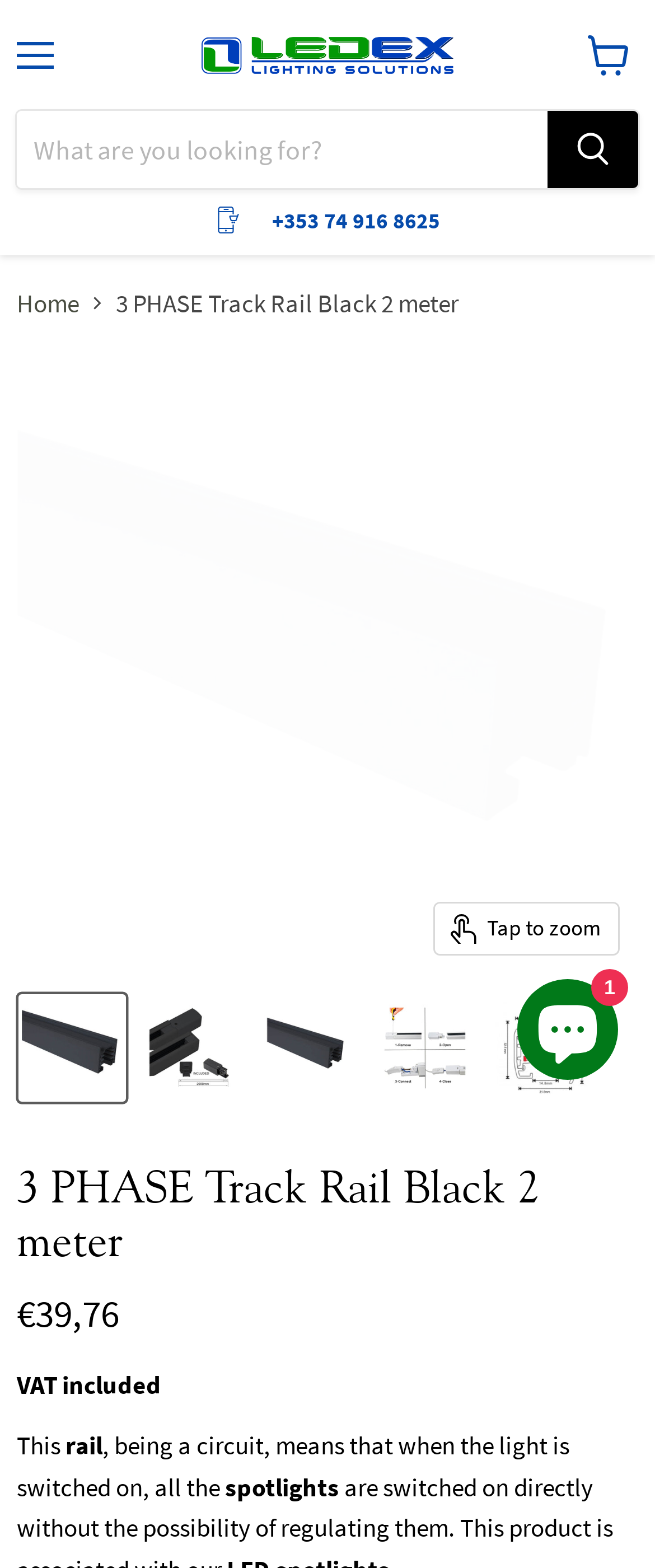Show me the bounding box coordinates of the clickable region to achieve the task as per the instruction: "Zoom in the image".

[0.664, 0.576, 0.944, 0.608]